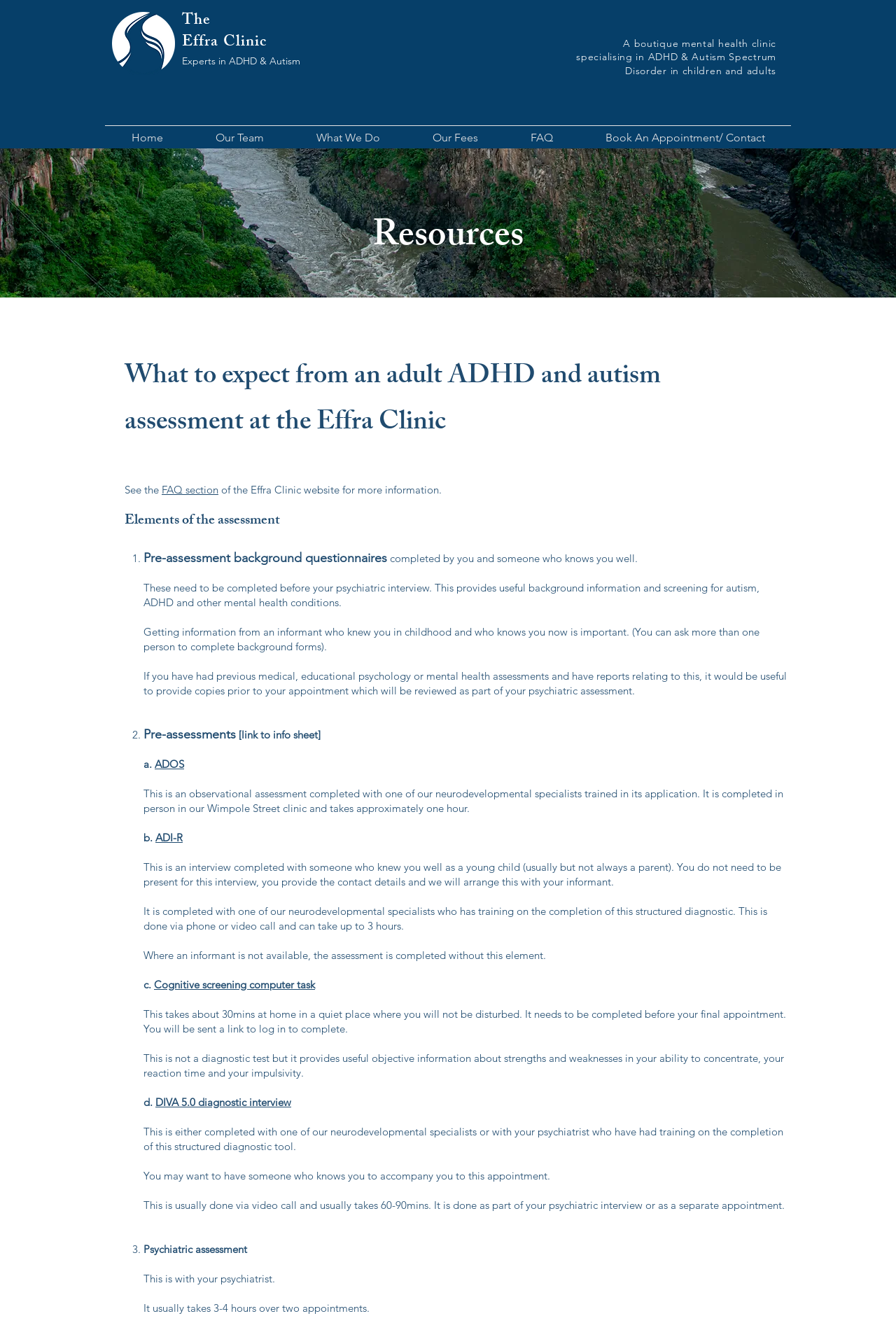What is the name of the clinic?
Please use the image to deliver a detailed and complete answer.

The name of the clinic can be found in the top-left corner of the webpage, where the logo and the text 'The Effra Clinic' are located.